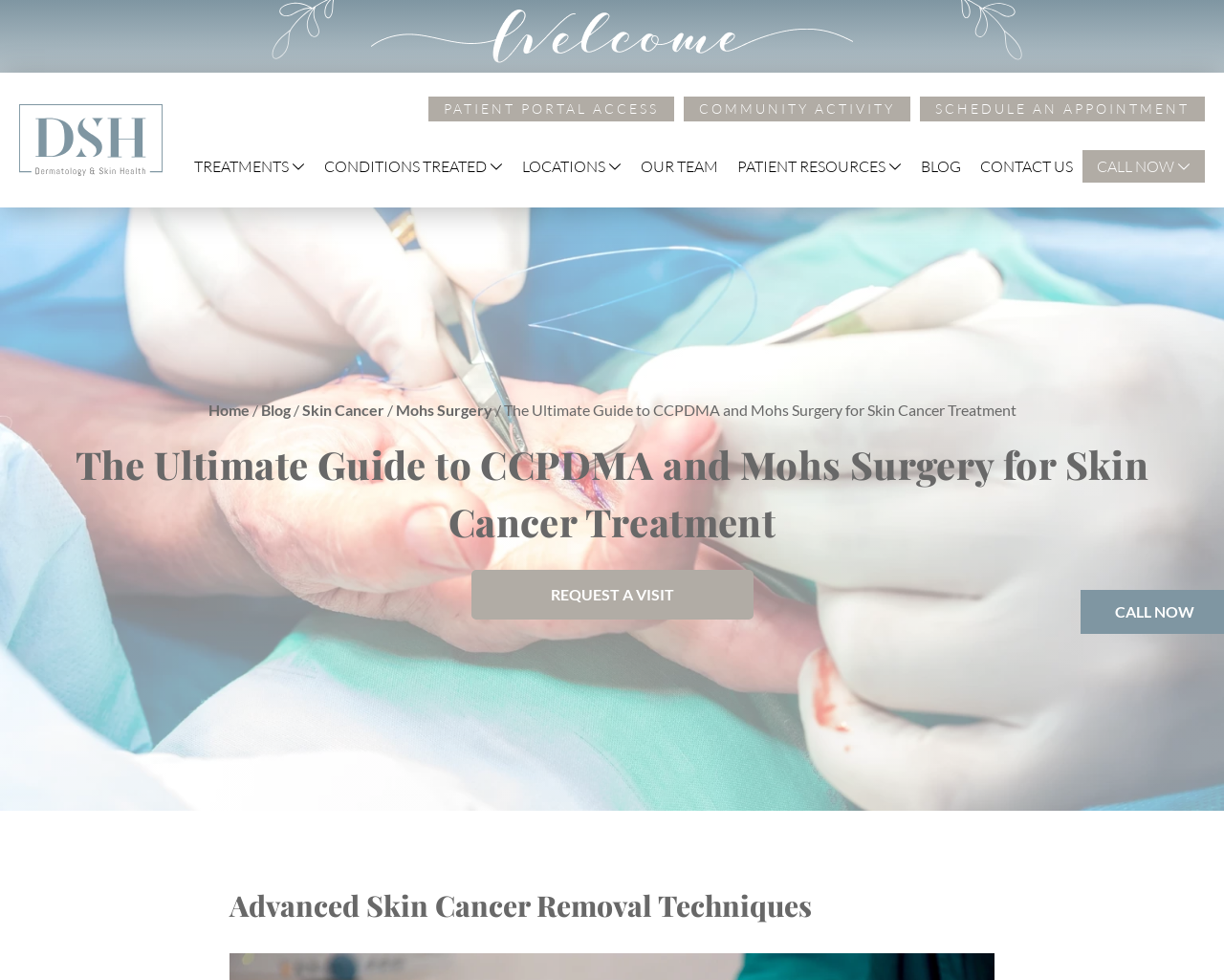Please identify the bounding box coordinates of the area that needs to be clicked to follow this instruction: "Read the blog".

[0.745, 0.153, 0.793, 0.187]